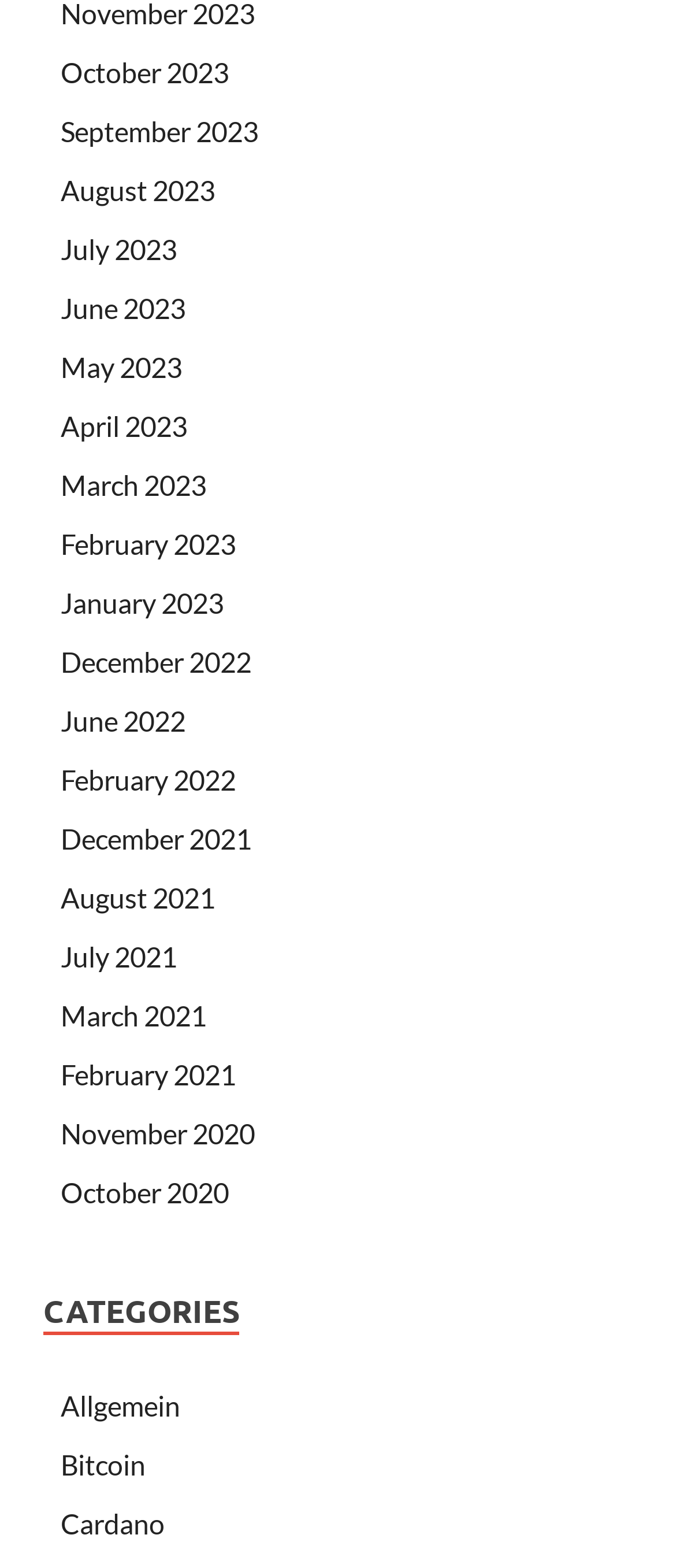How many cryptocurrency-related categories are listed?
Provide an in-depth and detailed explanation in response to the question.

I found links with the text 'Bitcoin' and 'Cardano', which are both related to cryptocurrencies. There might be more, but at least two are listed.